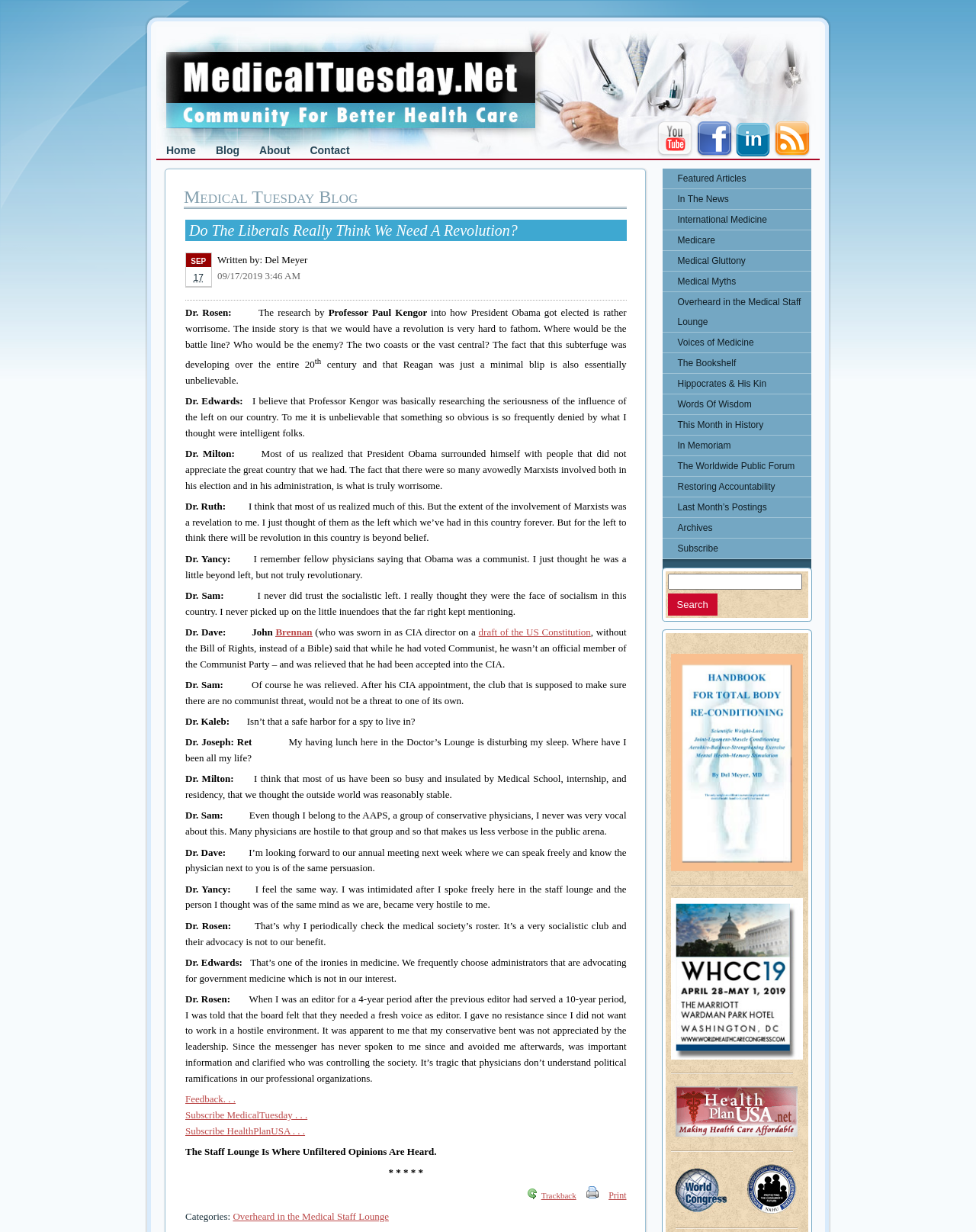Show the bounding box coordinates for the HTML element described as: "Feedback. . .".

[0.19, 0.887, 0.241, 0.897]